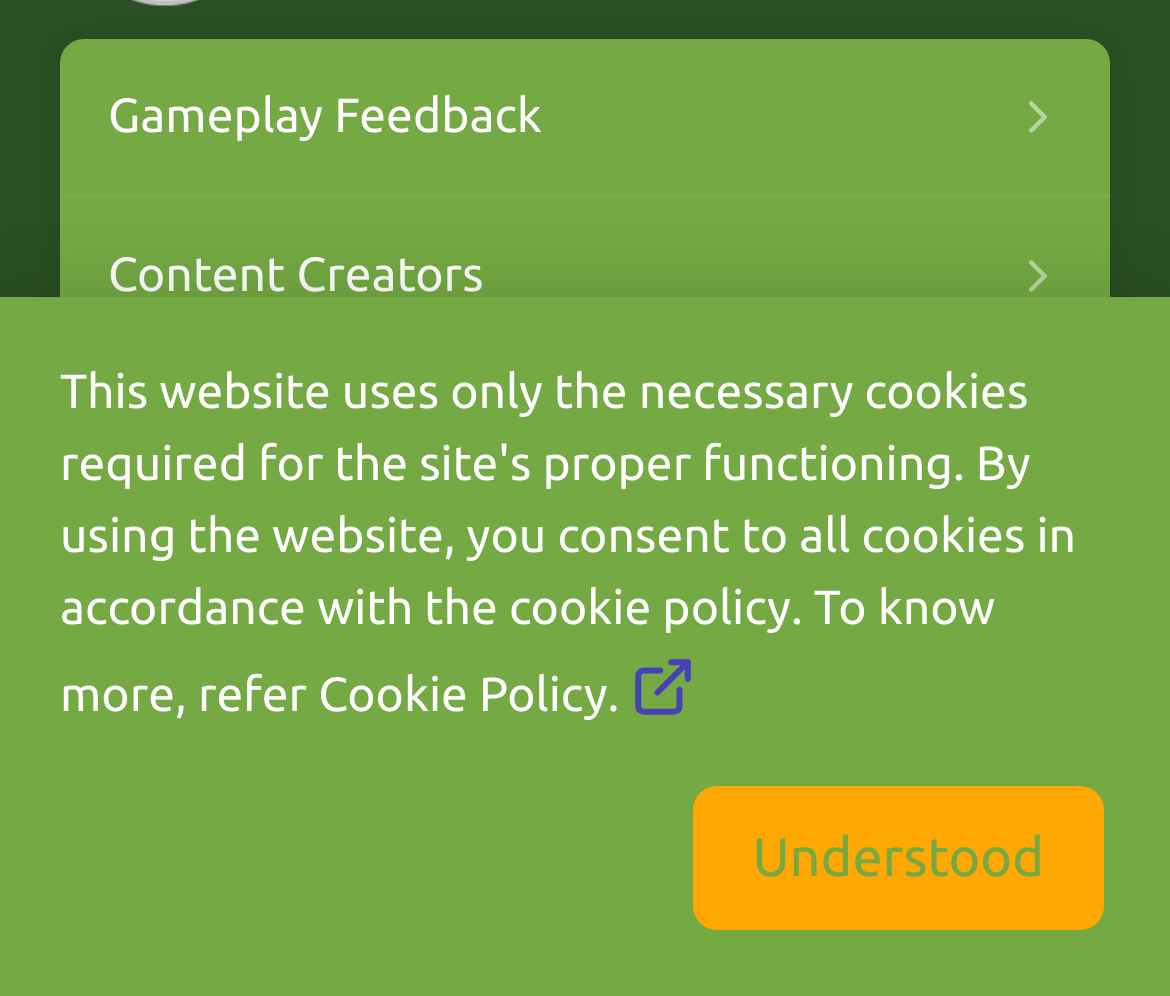Bounding box coordinates are specified in the format (top-left x, top-left y, bottom-right x, bottom-right y). All values are floating point numbers bounded between 0 and 1. Please provide the bounding box coordinate of the region this sentence describes: Understood

[0.592, 0.789, 0.944, 0.934]